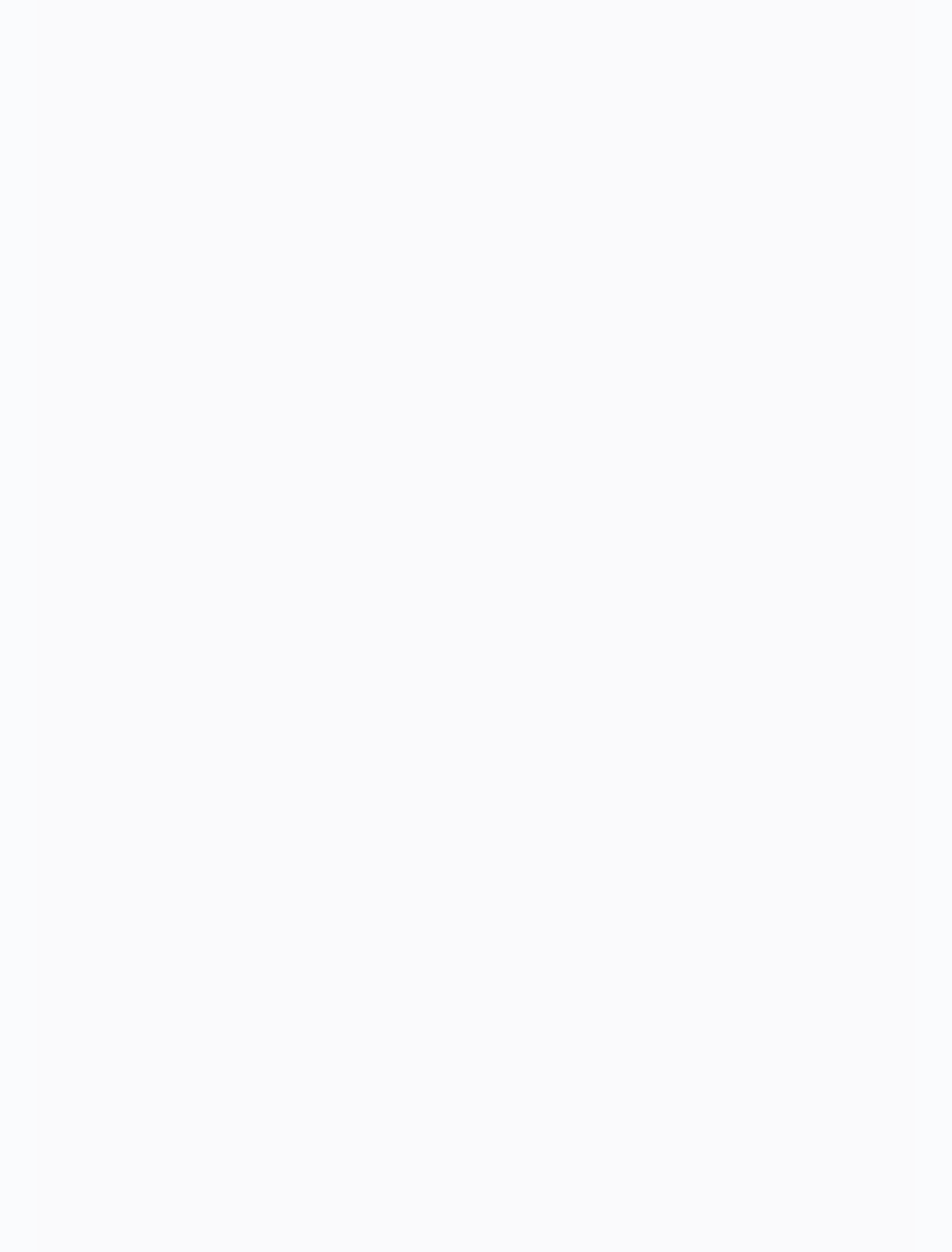What is the name of the project mentioned in the second article?
Give a single word or phrase as your answer by examining the image.

FLIP EDU UP project